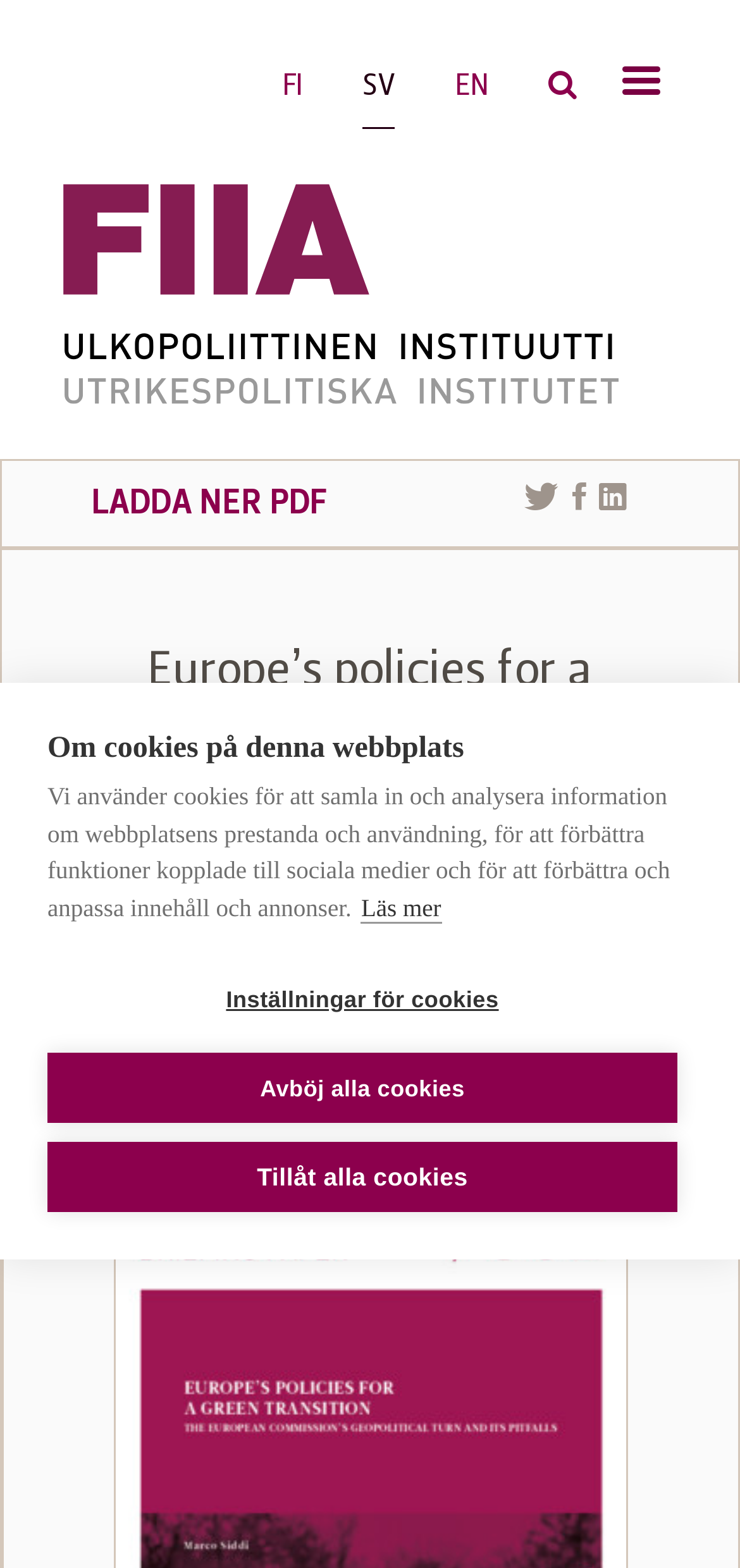Could you find the bounding box coordinates of the clickable area to complete this instruction: "Share on Twitter"?

[0.709, 0.311, 0.773, 0.33]